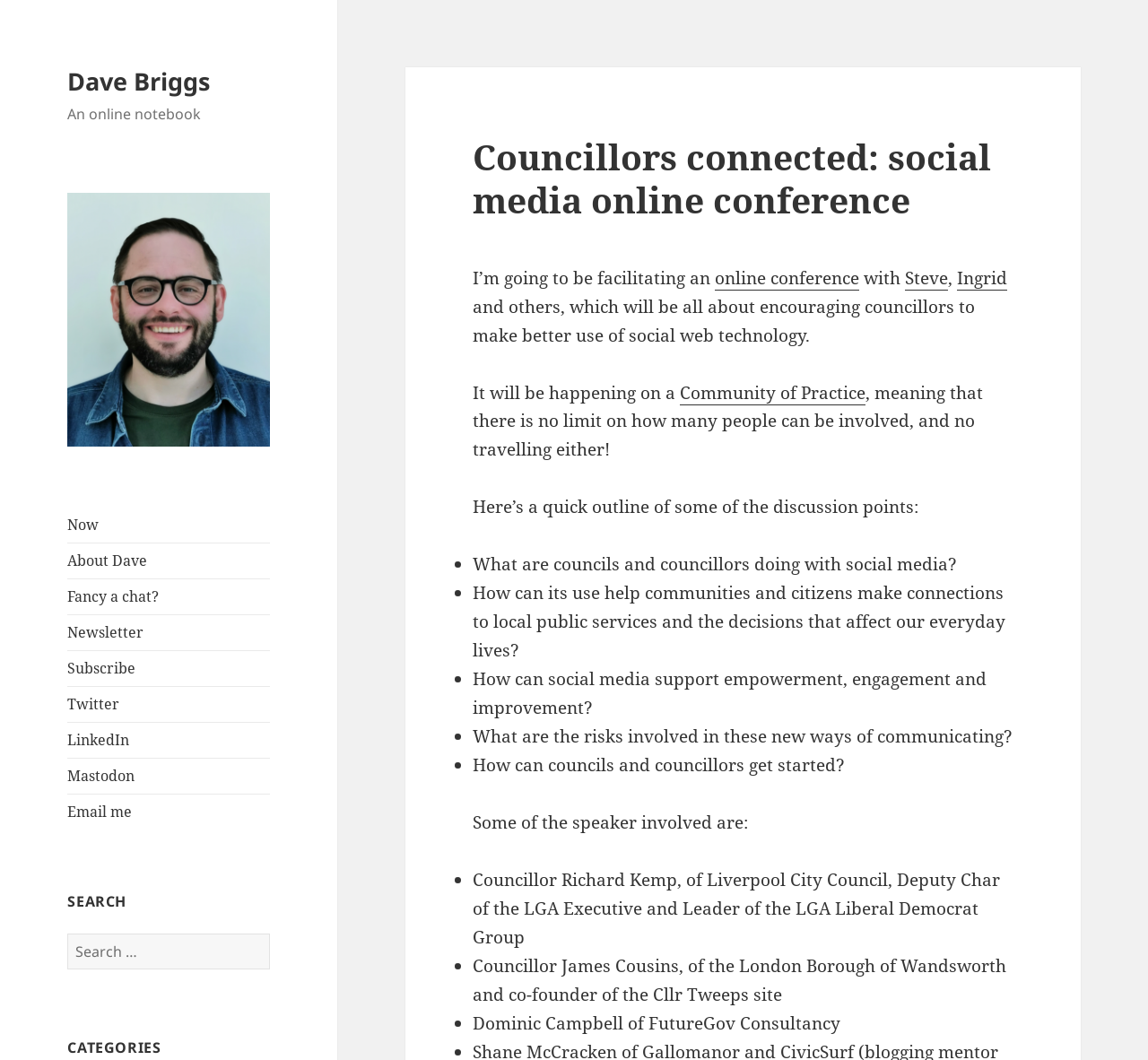Examine the screenshot and answer the question in as much detail as possible: Where will the online conference take place?

The online conference will take place on a Community of Practice, which means that there is no limit on how many people can be involved, and no travelling is required.